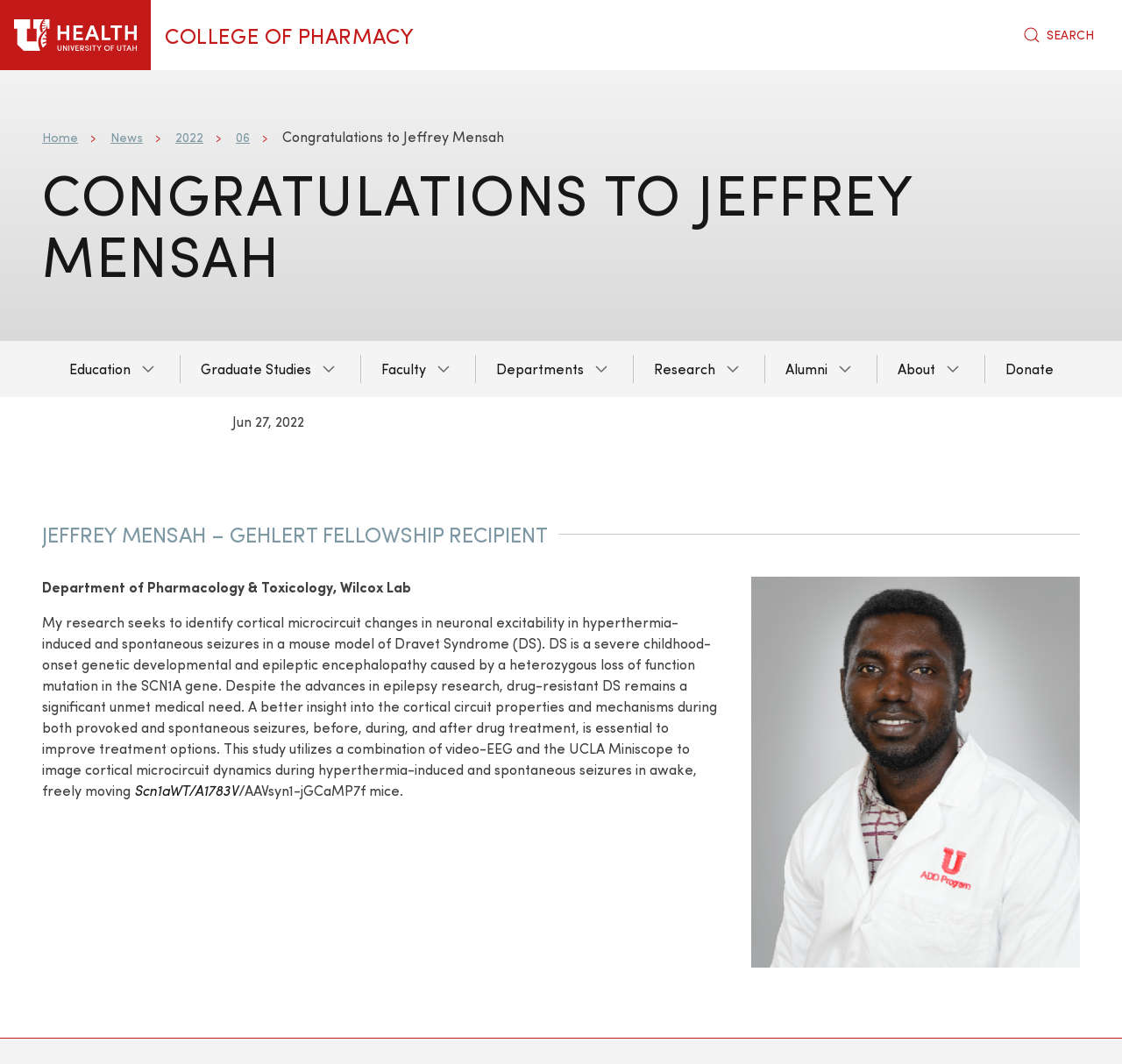Please find the bounding box coordinates of the clickable region needed to complete the following instruction: "Go to the 'News' page". The bounding box coordinates must consist of four float numbers between 0 and 1, i.e., [left, top, right, bottom].

[0.098, 0.121, 0.127, 0.137]